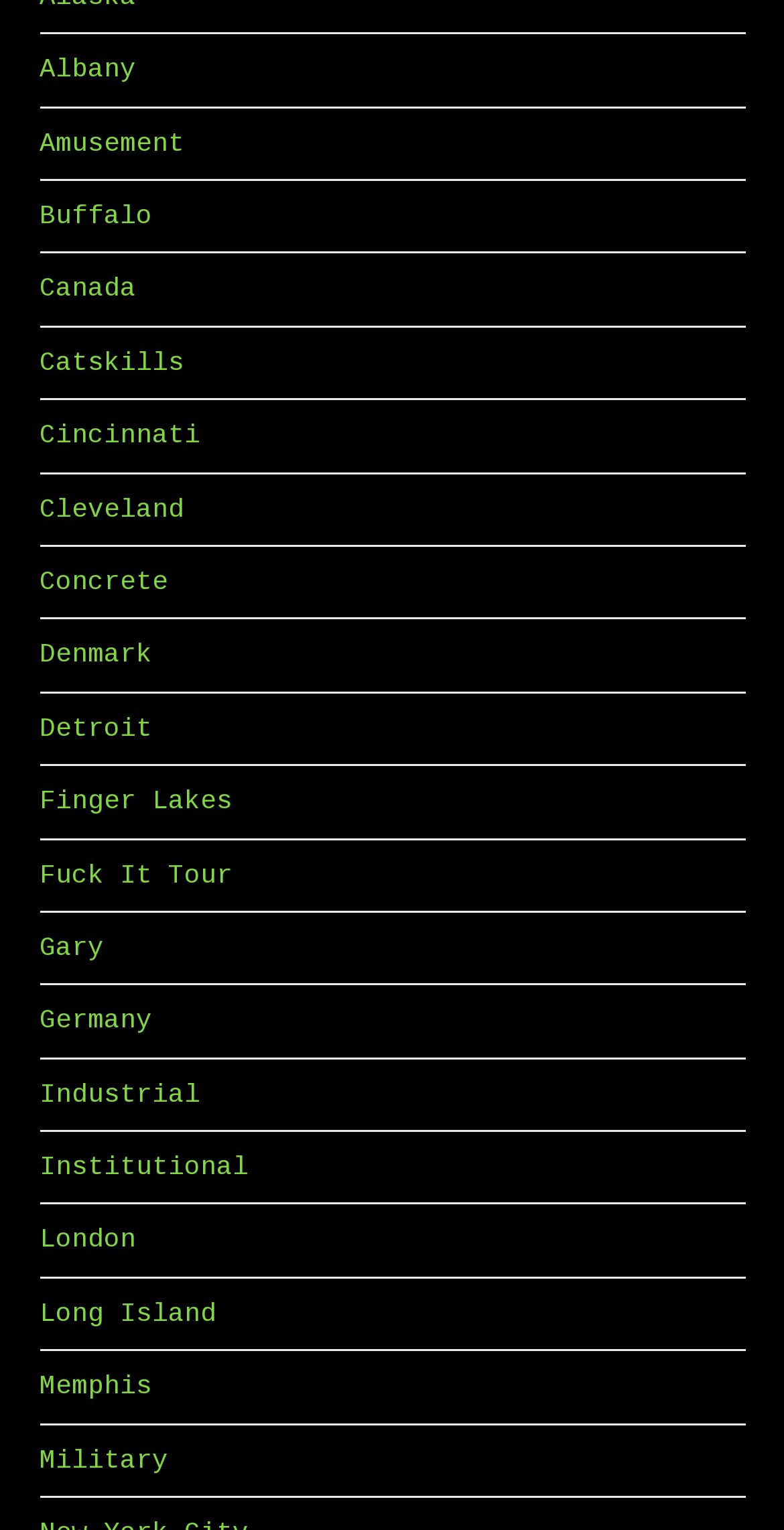Provide your answer in one word or a succinct phrase for the question: 
What is the common theme among the links on the webpage?

Places or categories